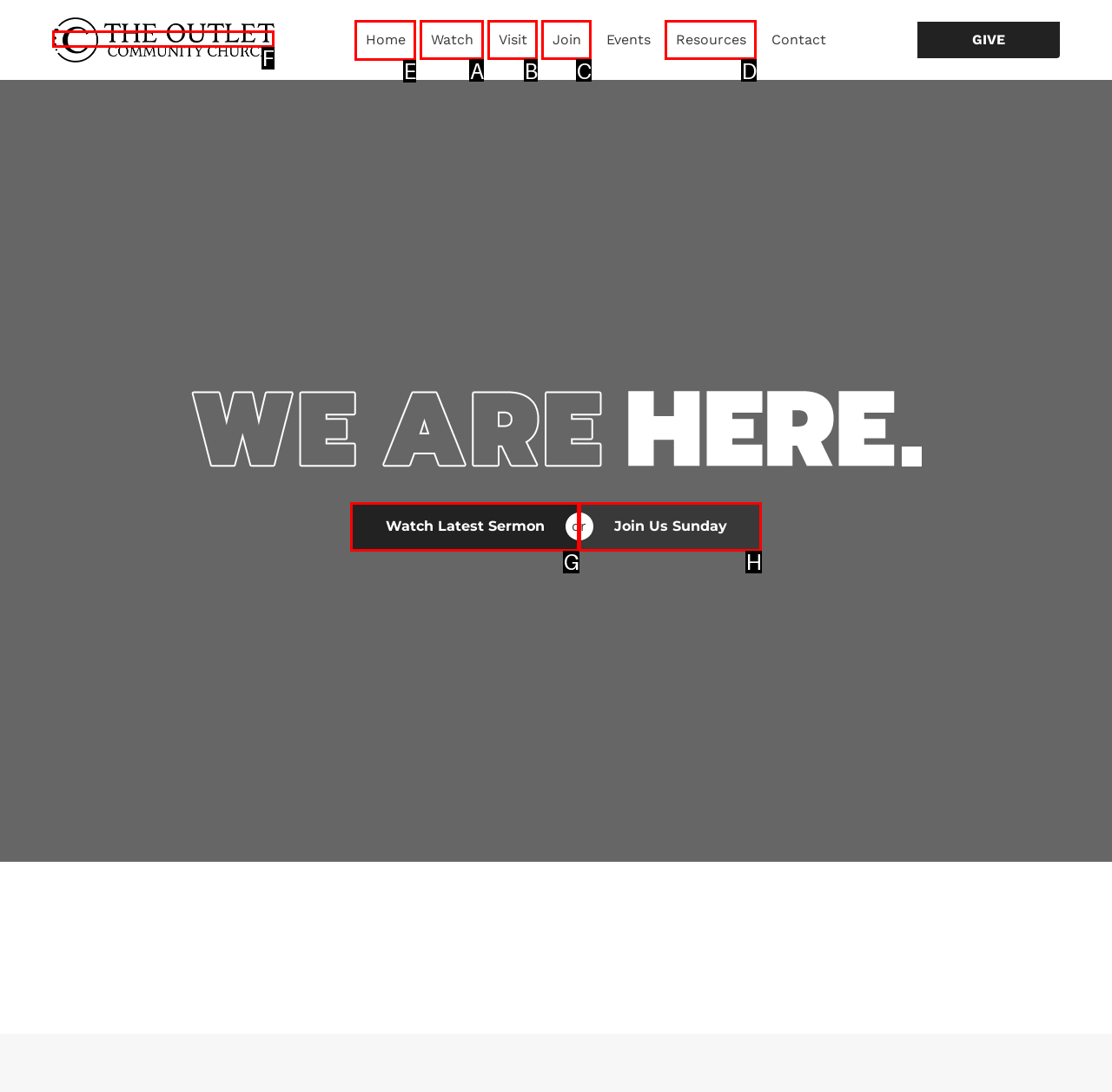Select the letter of the option that should be clicked to achieve the specified task: Click the Home link. Respond with just the letter.

E